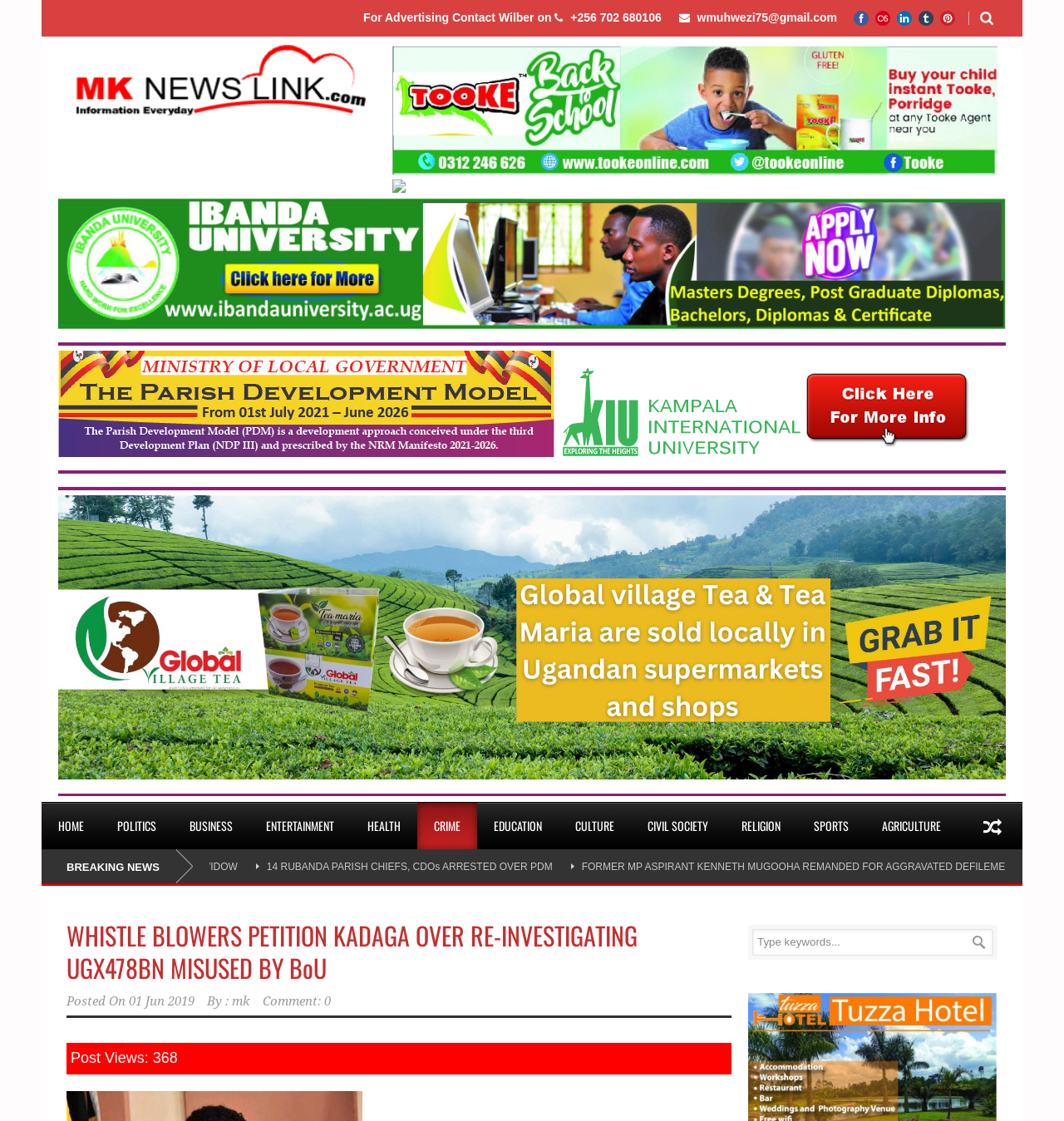How many post views does the article have?
We need a detailed and exhaustive answer to the question. Please elaborate.

I found a static text element with the text 'Post Views:' followed by the number '368', which indicates the number of post views for the article.